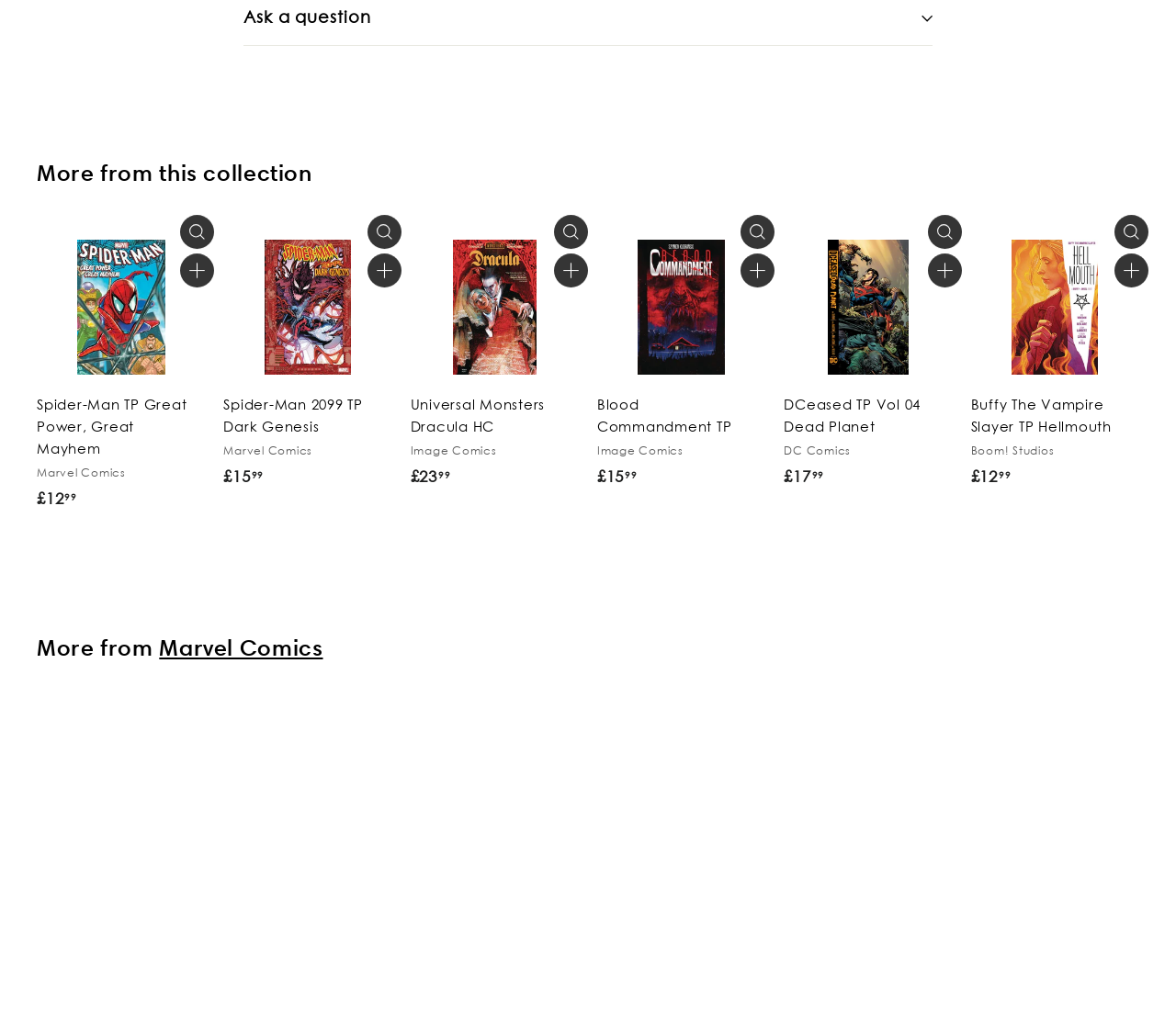Could you please study the image and provide a detailed answer to the question:
What is the purpose of the buttons 'Quick shop' and 'Add to cart'?

I inferred the purpose of the buttons by looking at their positions and the surrounding elements, and concluded that they are likely used to purchase the comic books listed on the page.